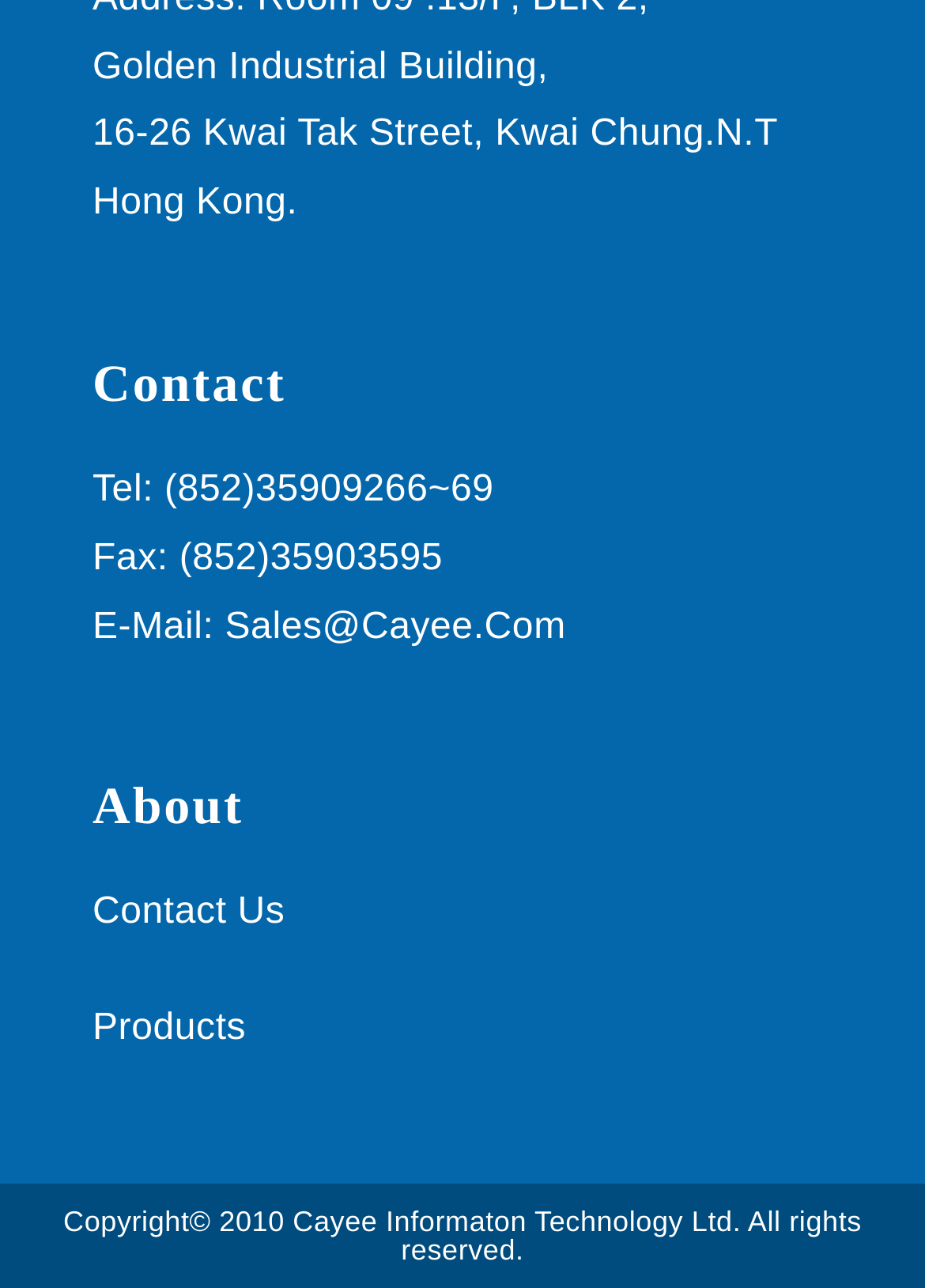Using the element description Contact Us, predict the bounding box coordinates for the UI element. Provide the coordinates in (top-left x, top-left y, bottom-right x, bottom-right y) format with values ranging from 0 to 1.

[0.1, 0.693, 0.308, 0.724]